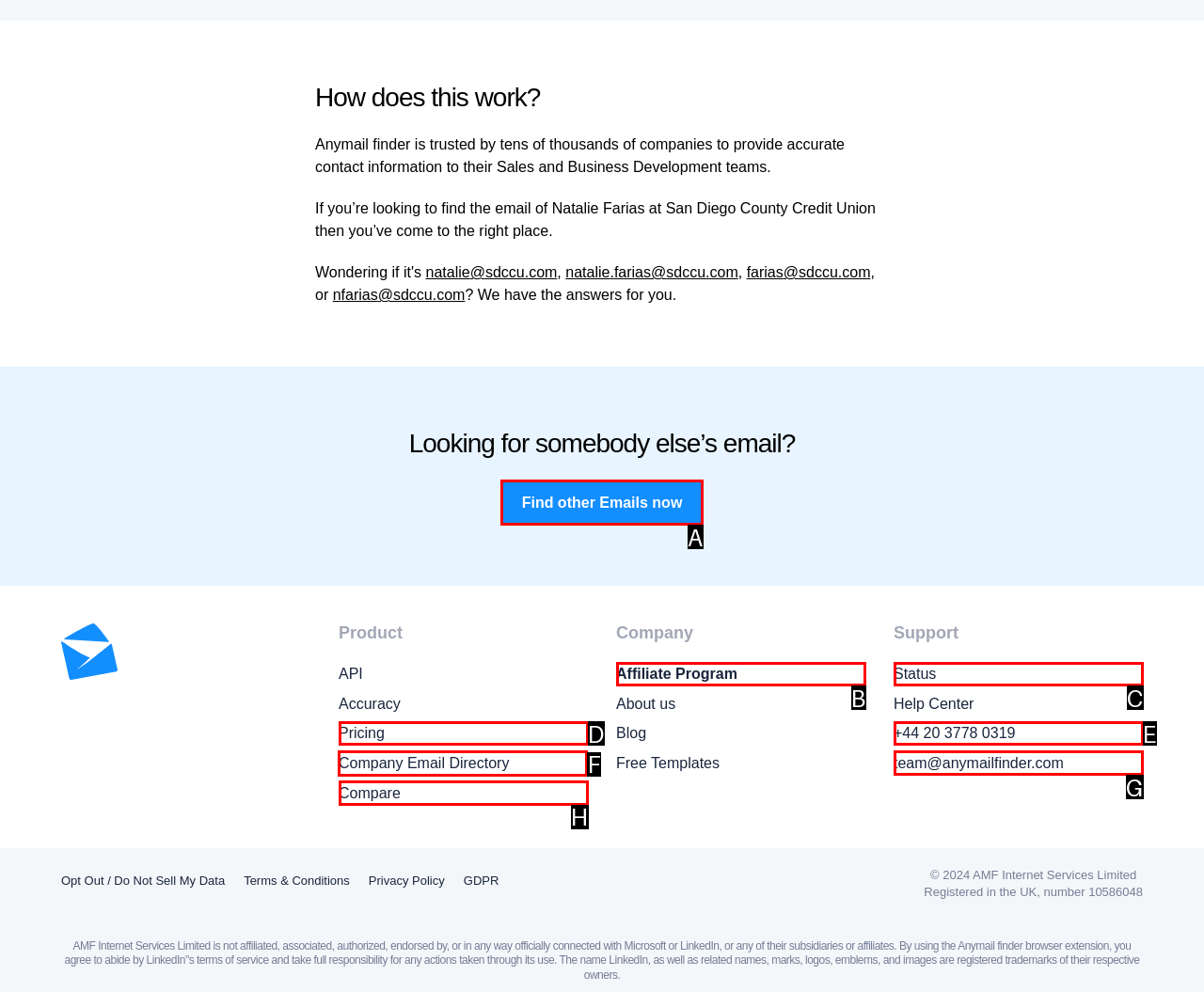Choose the HTML element that should be clicked to achieve this task: Check the Company Email Directory
Respond with the letter of the correct choice.

F